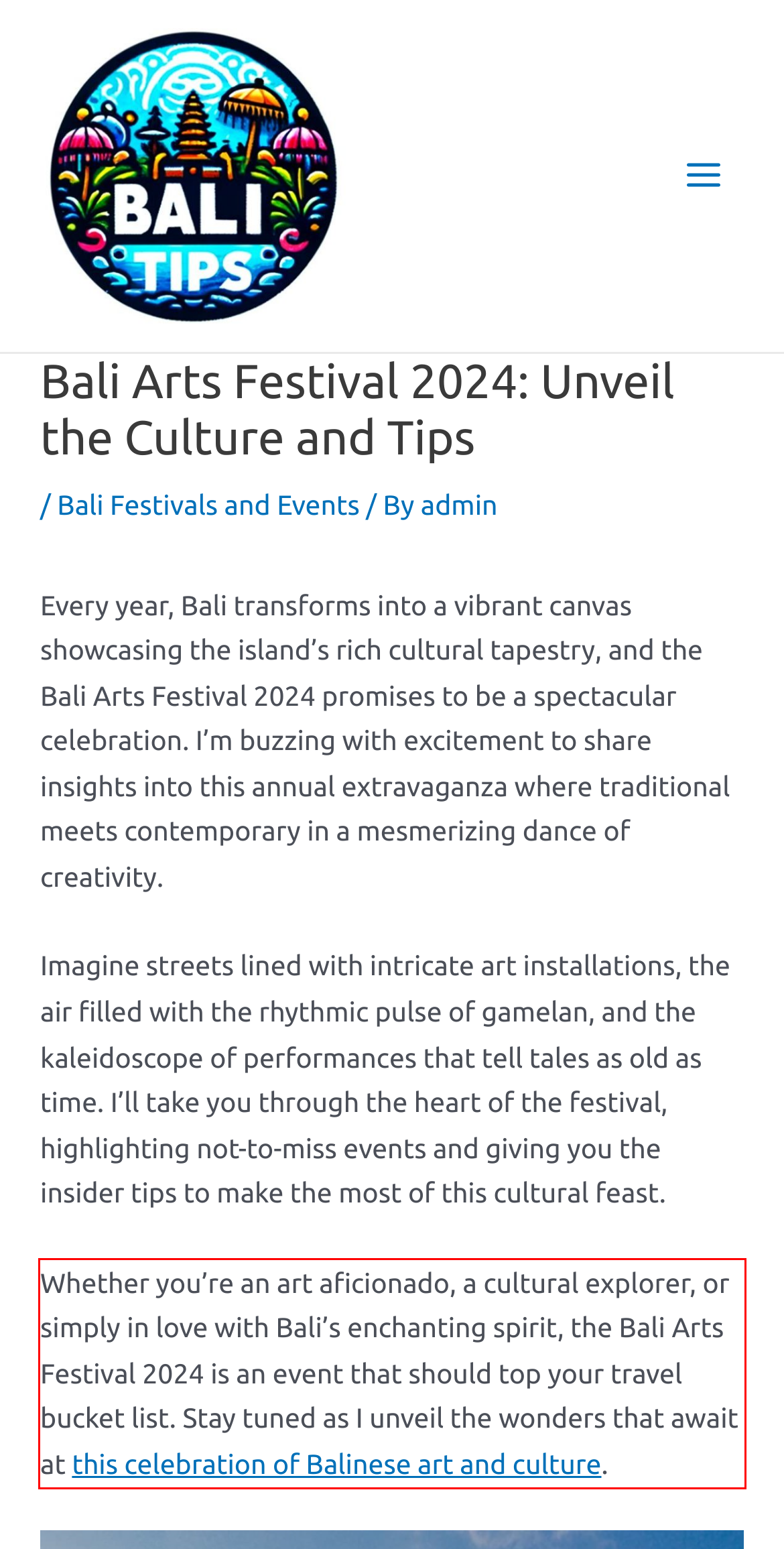You have a screenshot of a webpage with a red bounding box. Identify and extract the text content located inside the red bounding box.

Whether you’re an art aficionado, a cultural explorer, or simply in love with Bali’s enchanting spirit, the Bali Arts Festival 2024 is an event that should top your travel bucket list. Stay tuned as I unveil the wonders that await at this celebration of Balinese art and culture.